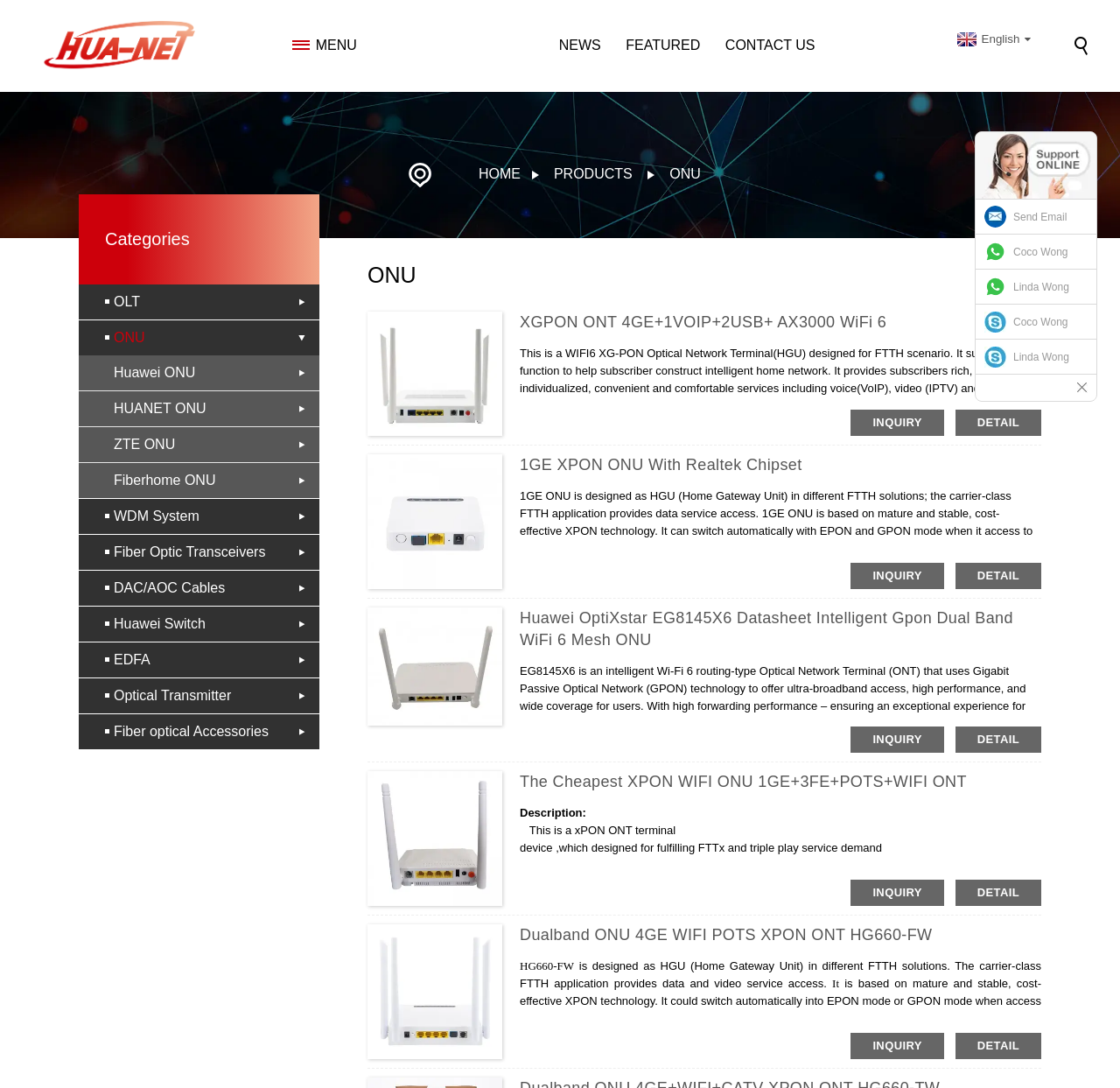Identify the coordinates of the bounding box for the element that must be clicked to accomplish the instruction: "Check the details of the Huawei OptiXstar EG8145X6 Datasheet Intelligent Gpon Dual Band WiFi 6 Mesh ONU".

[0.853, 0.667, 0.93, 0.692]